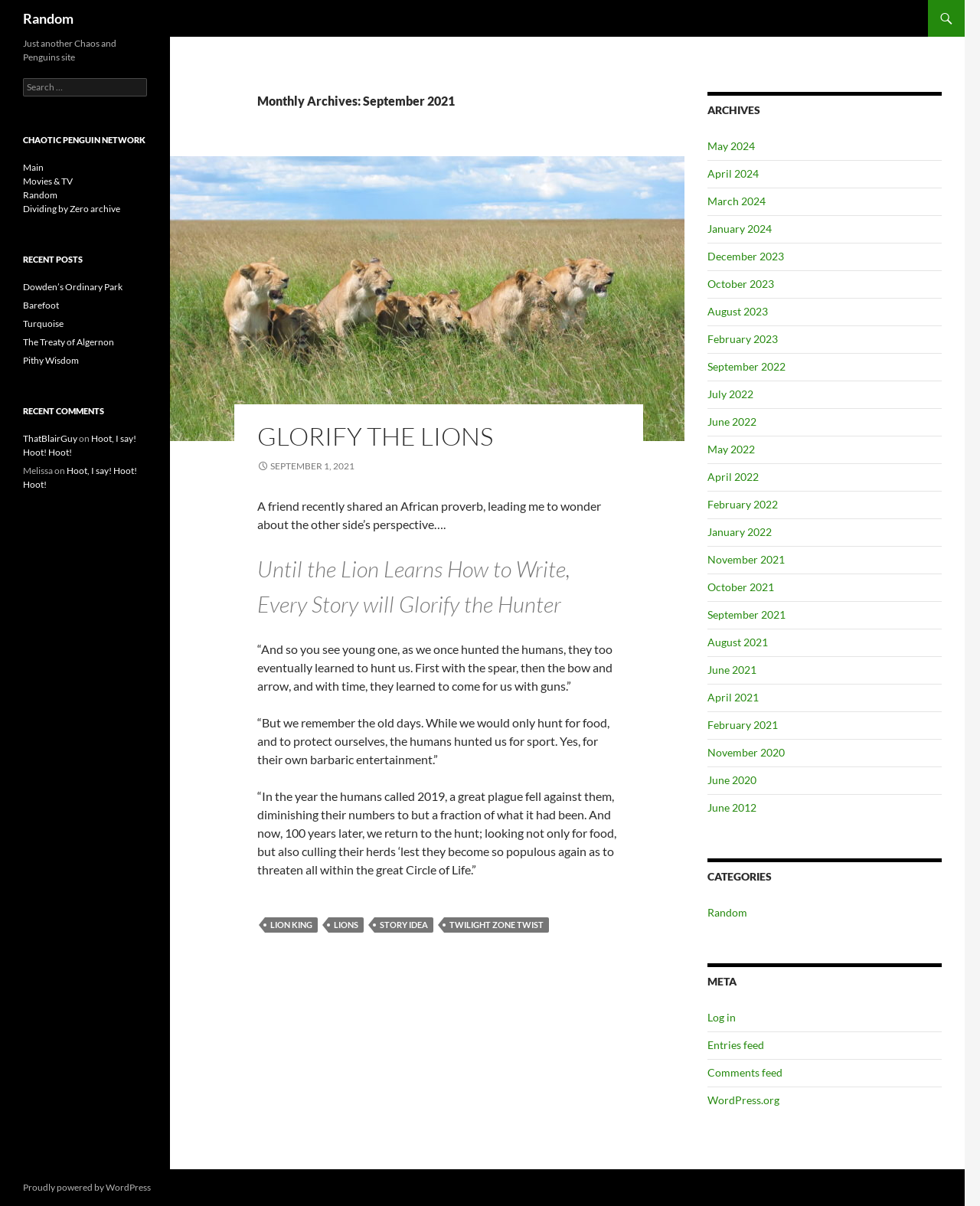Determine the coordinates of the bounding box that should be clicked to complete the instruction: "Log in". The coordinates should be represented by four float numbers between 0 and 1: [left, top, right, bottom].

[0.722, 0.838, 0.751, 0.849]